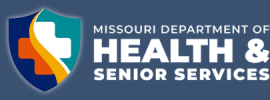Give an elaborate caption for the image.

The image features the logo of the Missouri Department of Health & Senior Services. It is designed with a shield outline that incorporates elements such as a stylized medical cross, symbolizing health and wellness. The color palette includes shades of blue, orange, and white, reflecting a professional and trustworthy image. The text prominently displays the name of the department, reinforcing its focus on health services and support for seniors. This logo is typically used in official communications and resources related to public health in Missouri.